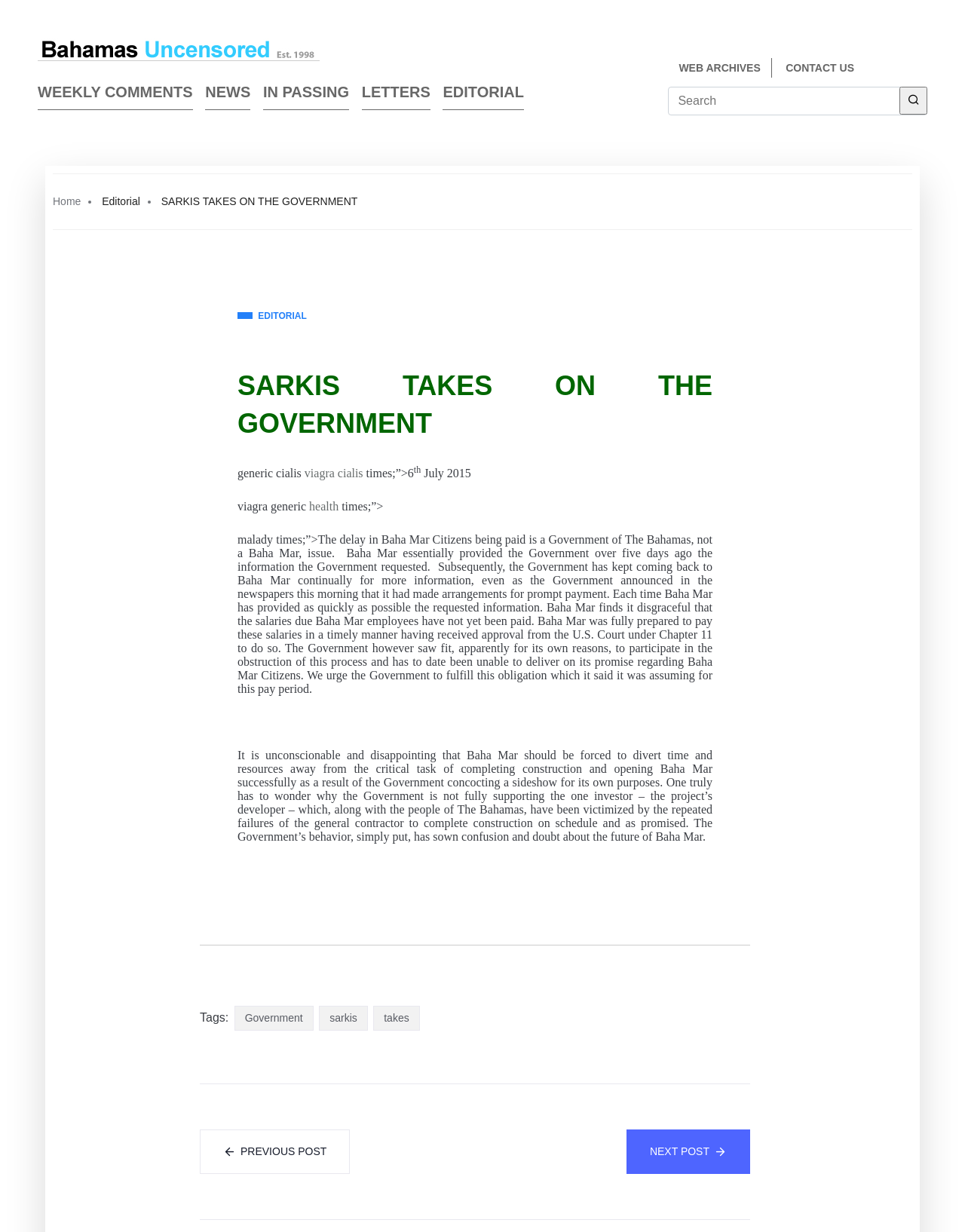Provide a one-word or short-phrase response to the question:
What social media platforms are linked on the website?

Facebook and Twitter